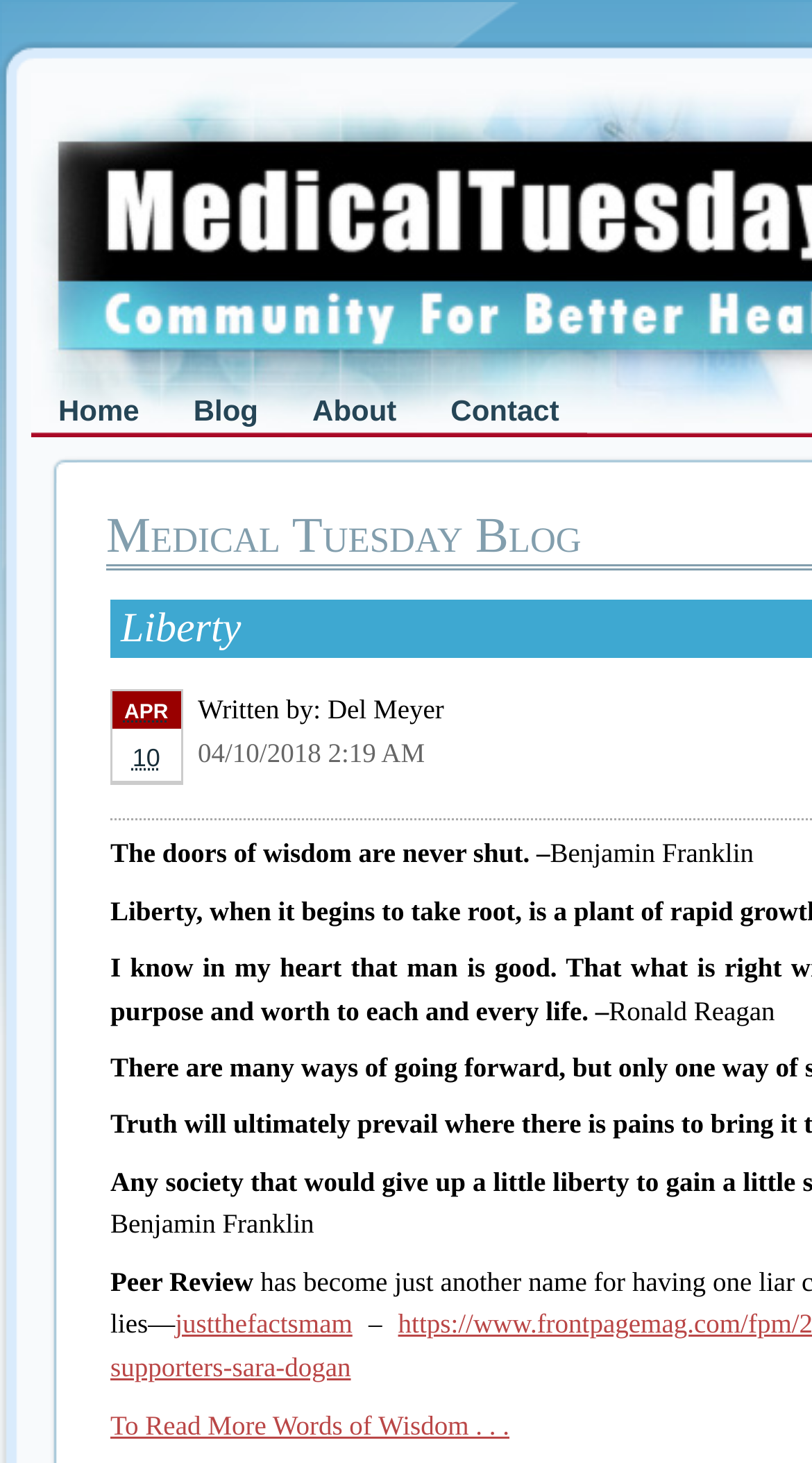Please determine the bounding box coordinates for the UI element described here. Use the format (top-left x, top-left y, bottom-right x, bottom-right y) with values bounded between 0 and 1: justthefactsmam

[0.216, 0.894, 0.434, 0.916]